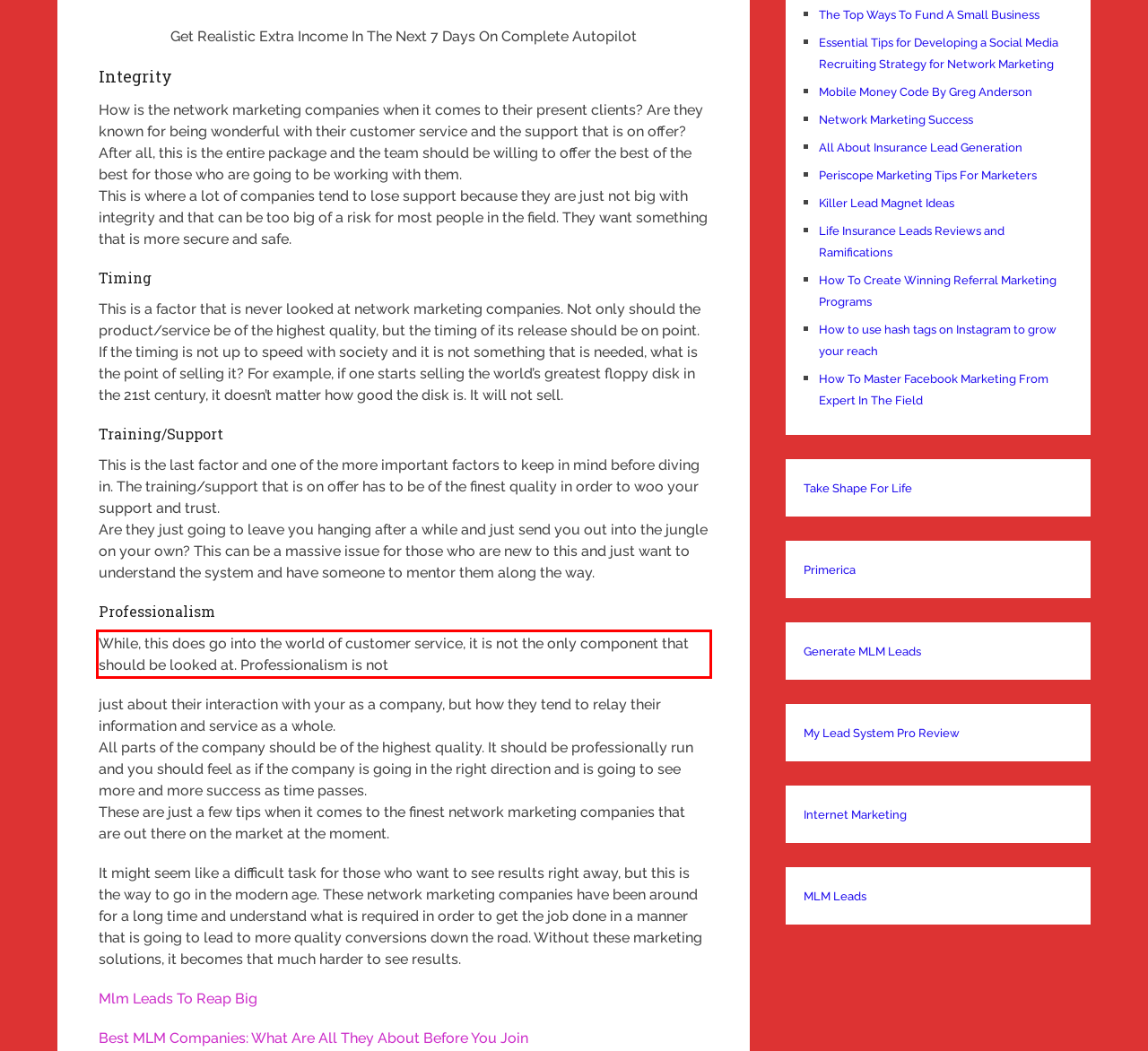You have a screenshot of a webpage where a UI element is enclosed in a red rectangle. Perform OCR to capture the text inside this red rectangle.

While, this does go into the world of customer service, it is not the only component that should be looked at. Professionalism is not